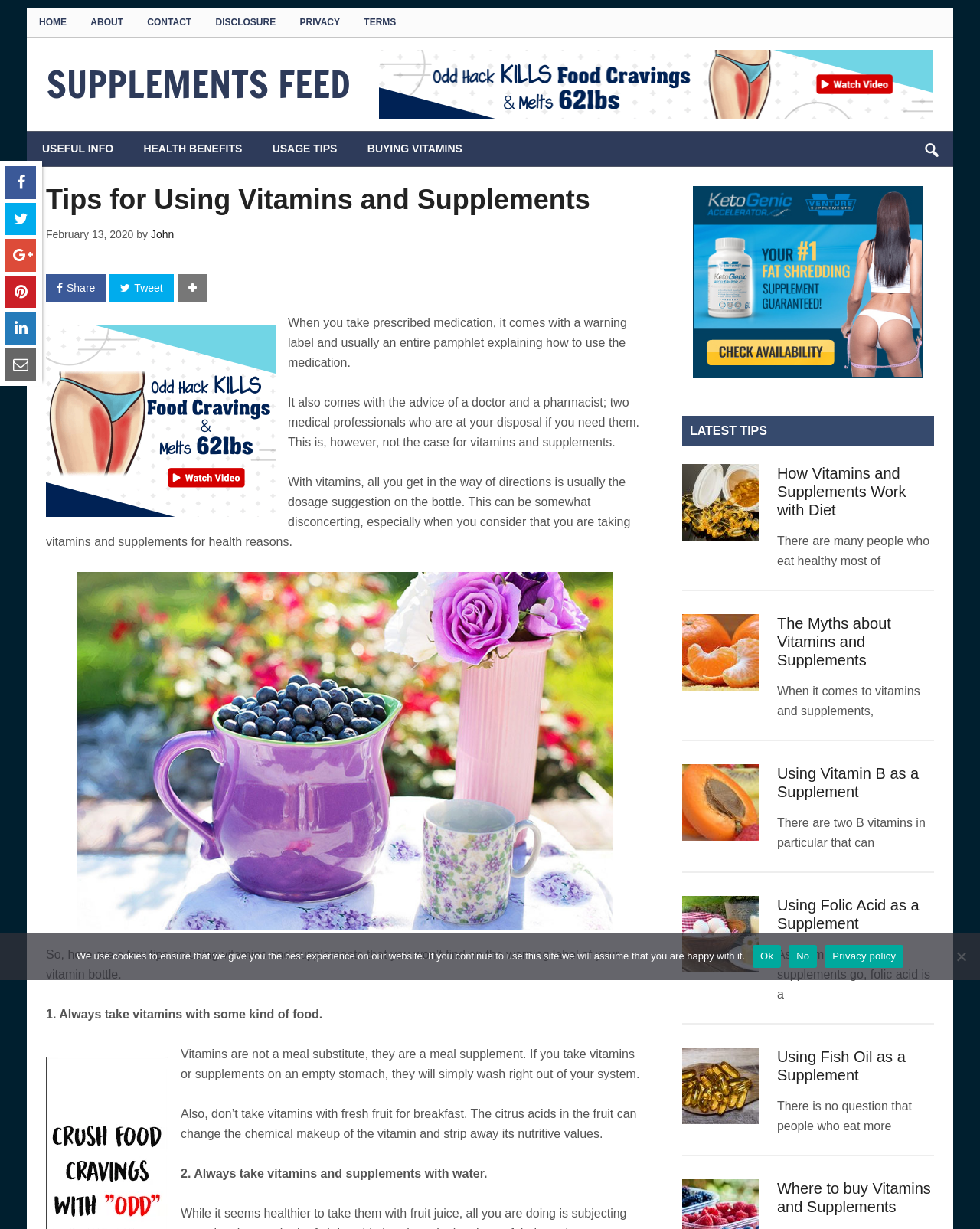Please identify the bounding box coordinates of where to click in order to follow the instruction: "Click the 'SUPPLEMENTS FEED' link".

[0.048, 0.047, 0.358, 0.09]